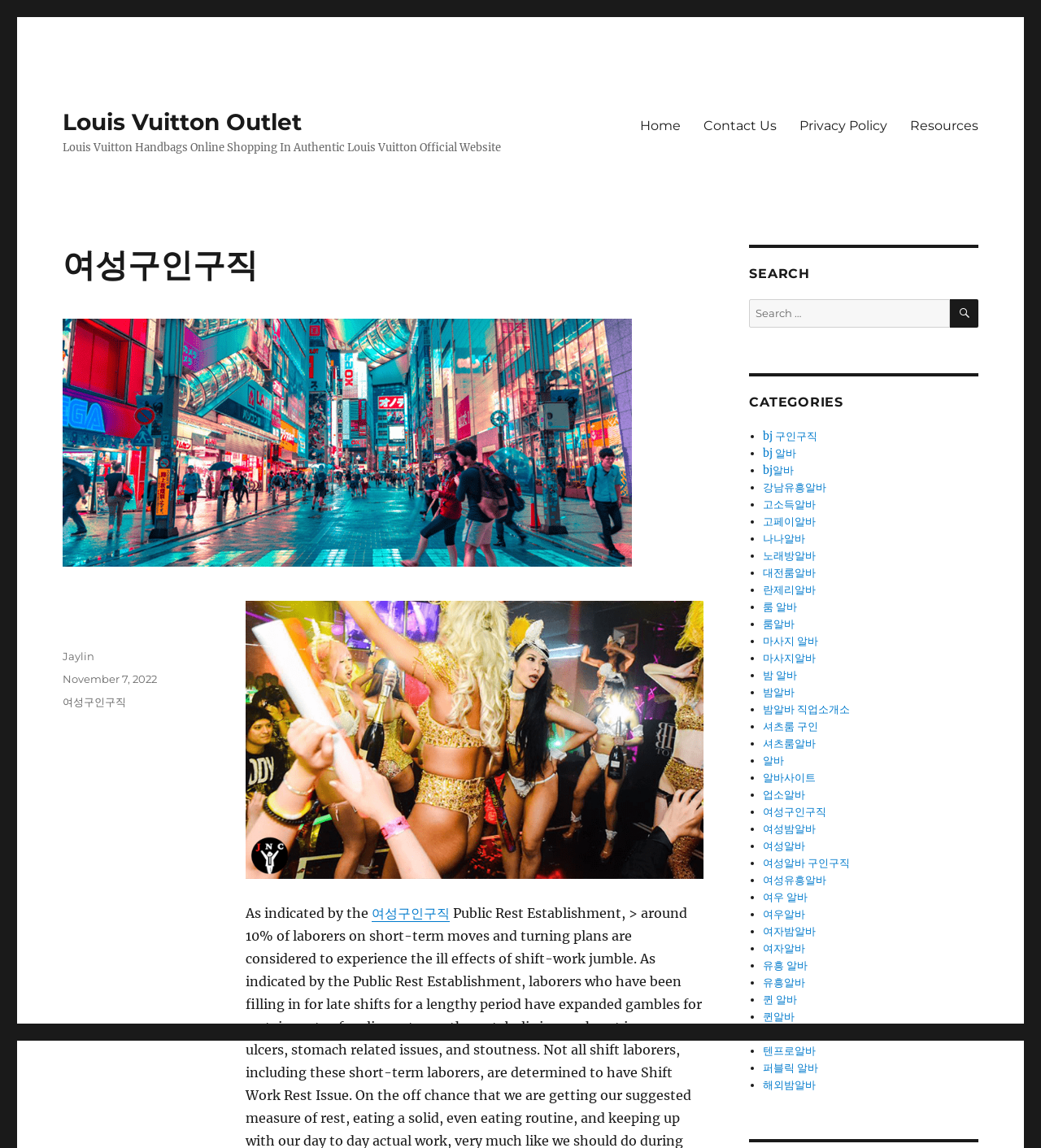Indicate the bounding box coordinates of the element that needs to be clicked to satisfy the following instruction: "Click the 'Home' link". The coordinates should be four float numbers between 0 and 1, i.e., [left, top, right, bottom].

[0.604, 0.094, 0.665, 0.124]